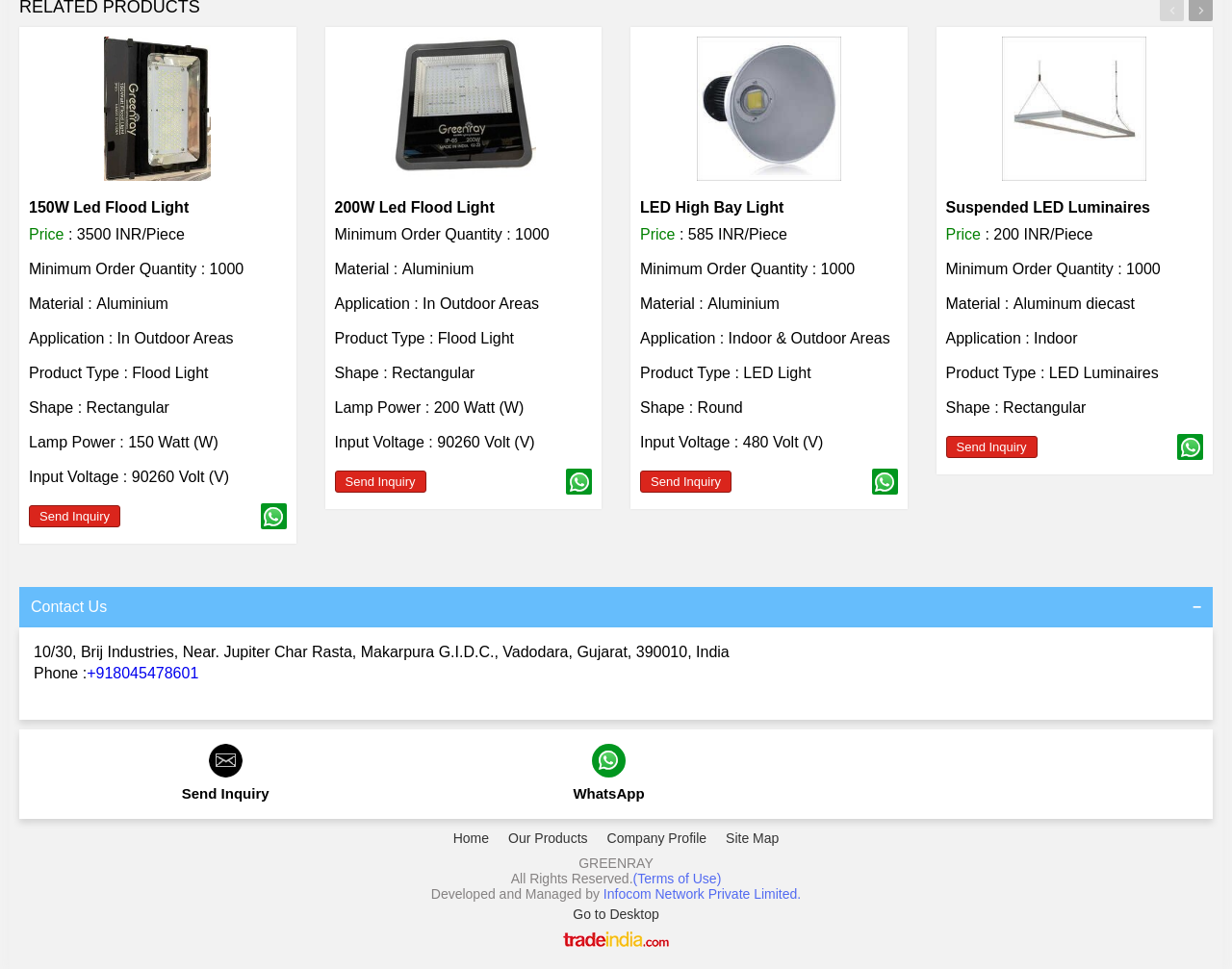Locate the bounding box coordinates of the area where you should click to accomplish the instruction: "Click the '200W Led Flood Light' link".

[0.271, 0.038, 0.48, 0.187]